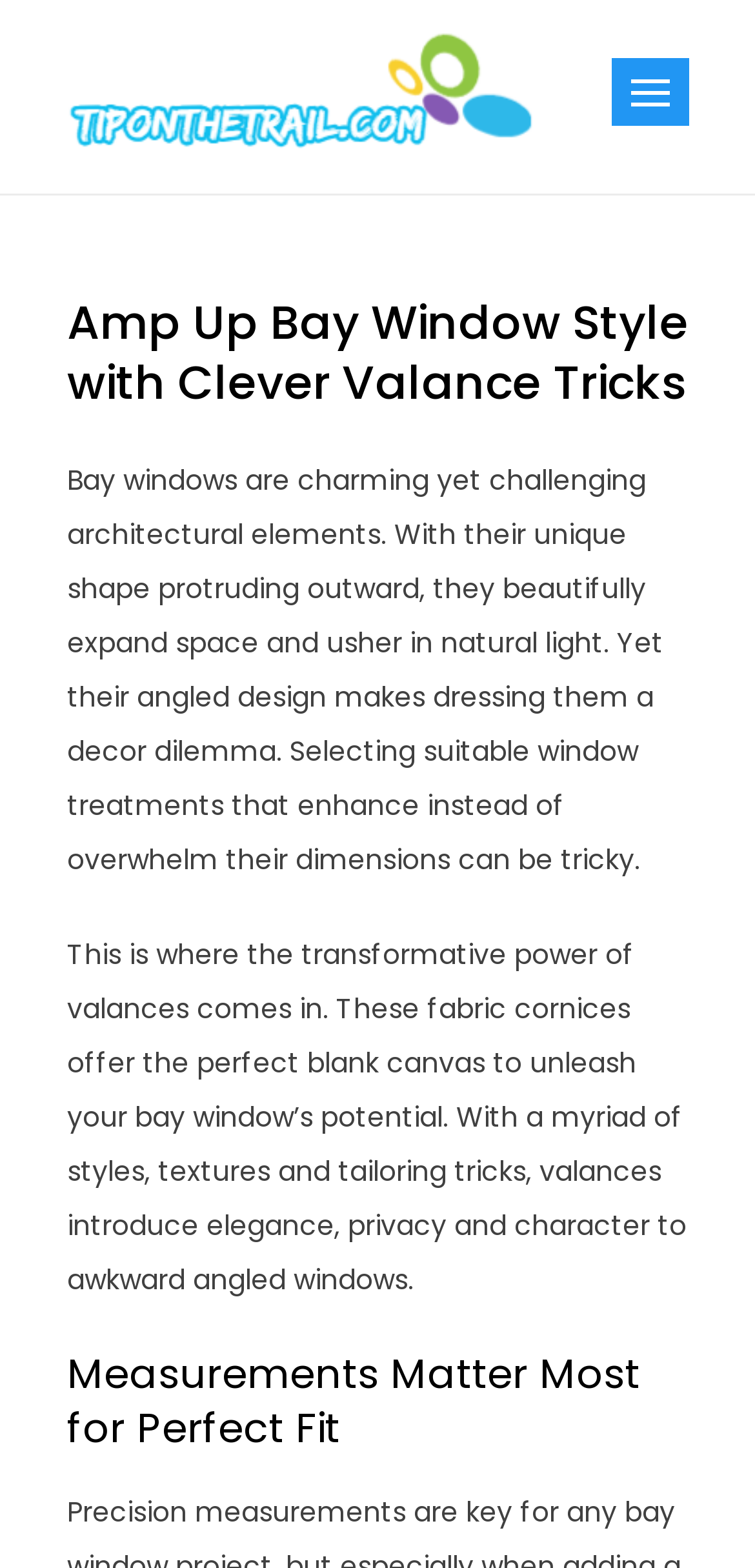What is the challenge of dressing bay windows?
Utilize the image to construct a detailed and well-explained answer.

The text states that bay windows have a unique shape protruding outward, which makes dressing them a decor dilemma, suggesting that the angled design of bay windows is the challenge in dressing them.